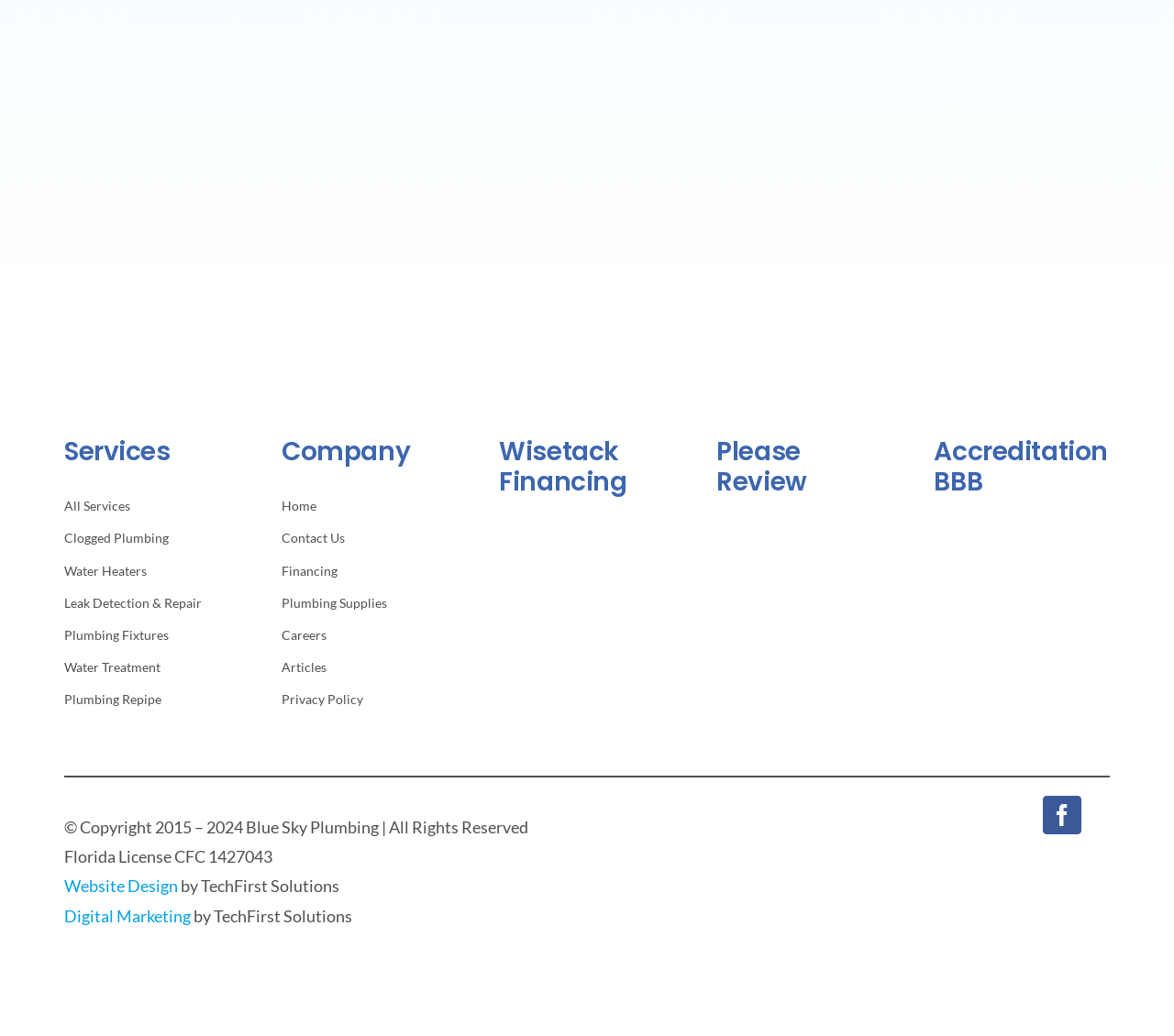Please determine the bounding box coordinates of the element to click on in order to accomplish the following task: "Learn about 'Water Heaters'". Ensure the coordinates are four float numbers ranging from 0 to 1, i.e., [left, top, right, bottom].

[0.055, 0.54, 0.204, 0.562]